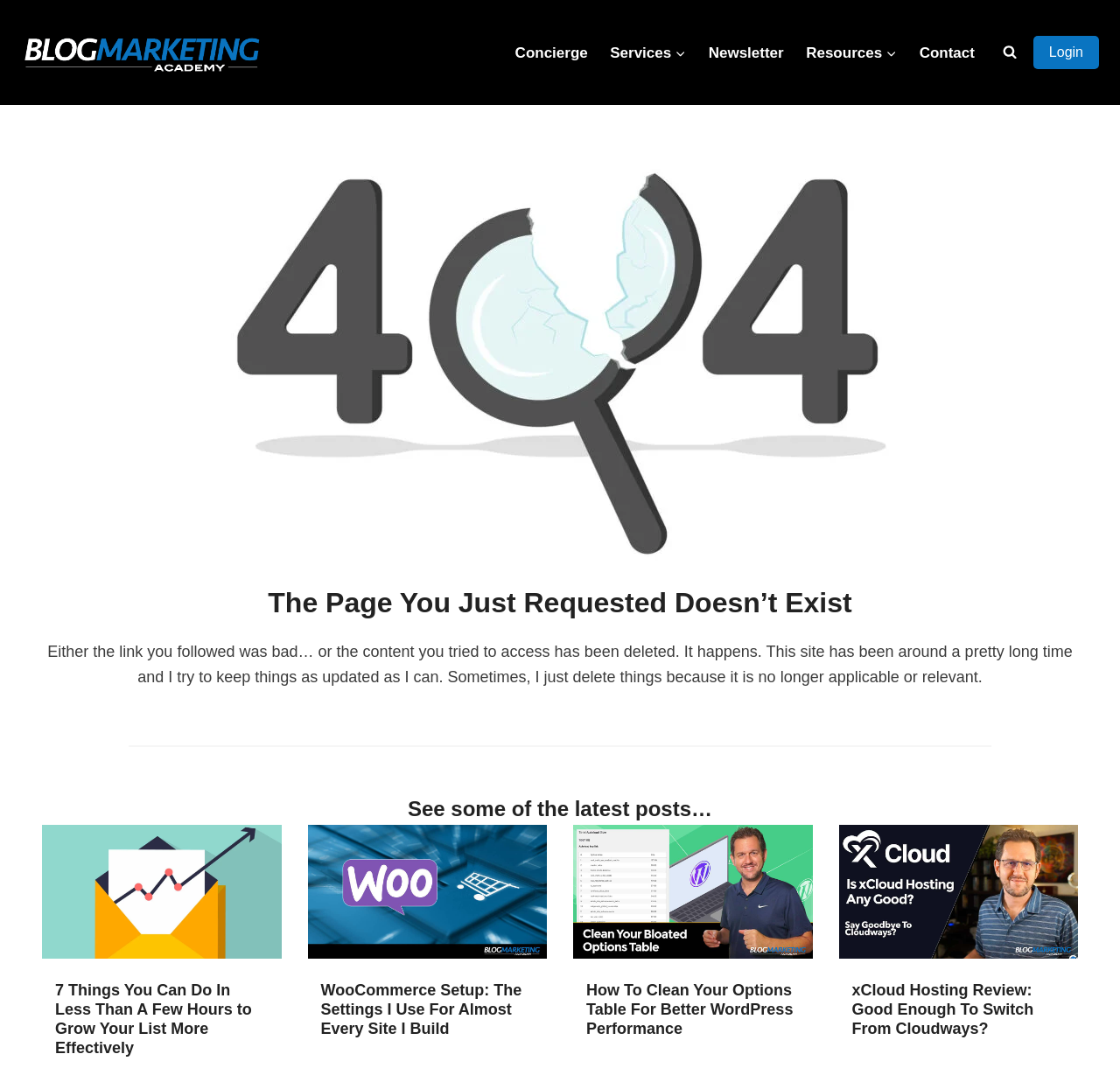Locate and generate the text content of the webpage's heading.

The Page You Just Requested Doesn’t Exist